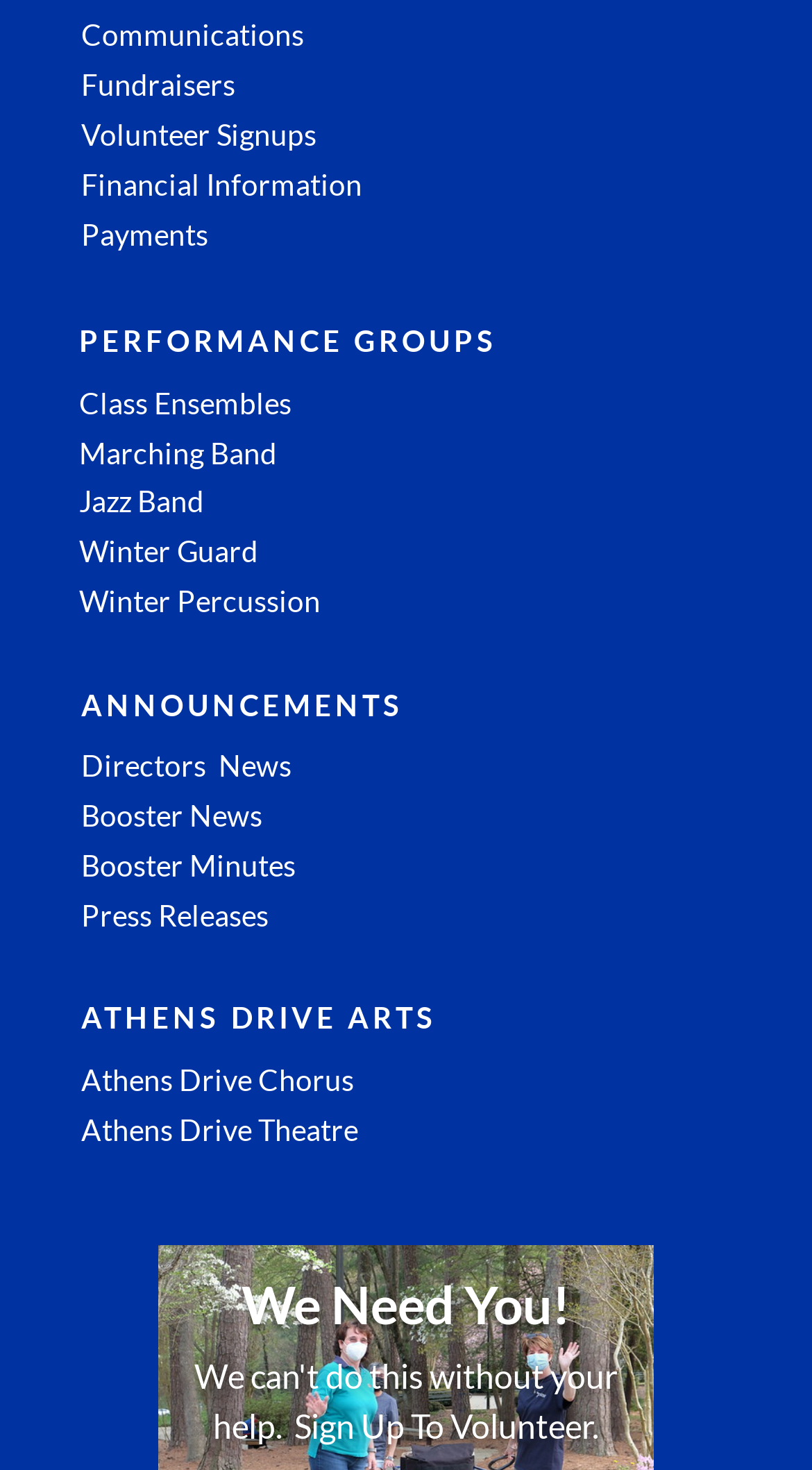Using the element description: "Payments", determine the bounding box coordinates for the specified UI element. The coordinates should be four float numbers between 0 and 1, [left, top, right, bottom].

[0.1, 0.147, 0.256, 0.171]